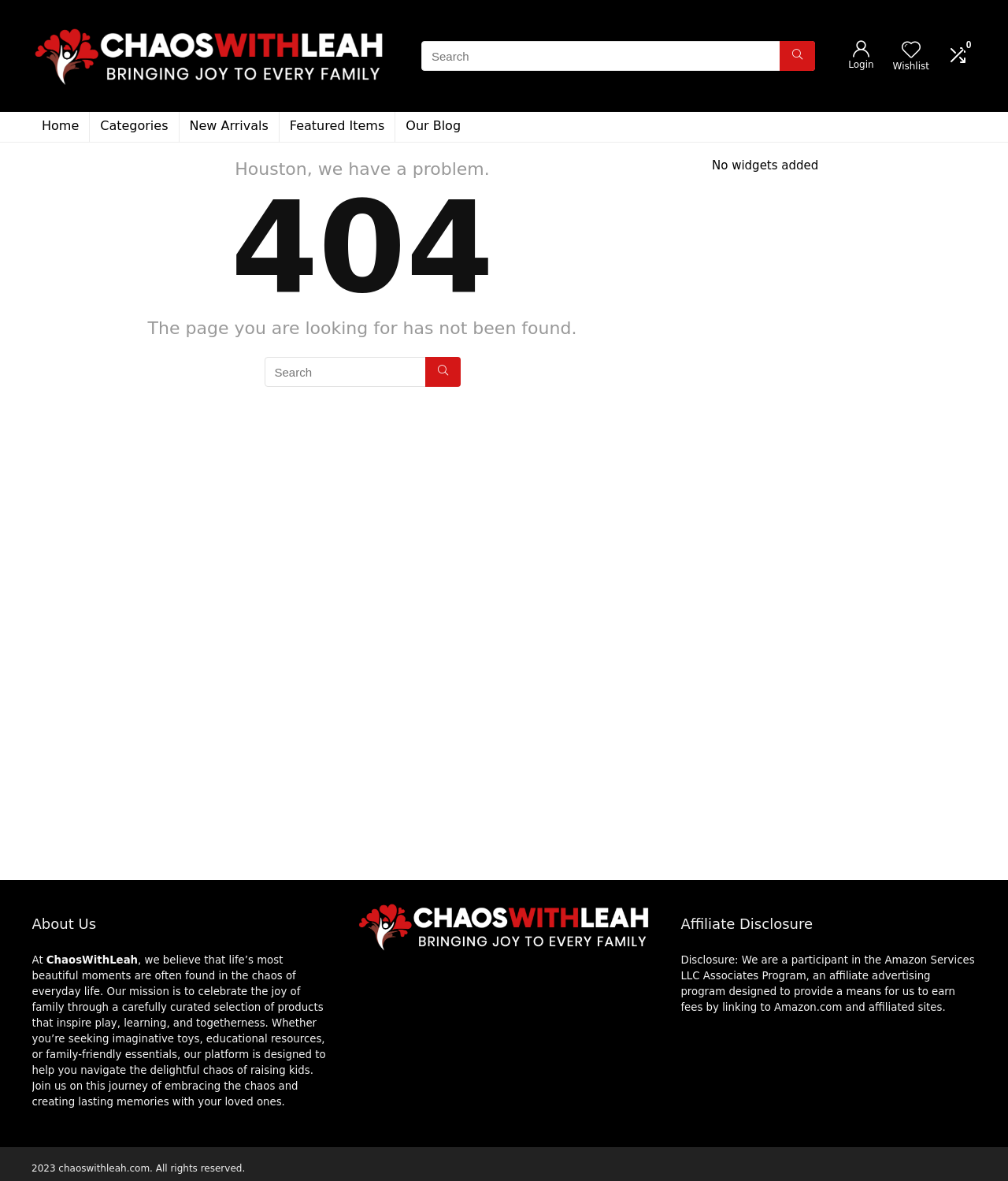Identify the bounding box coordinates of the element that should be clicked to fulfill this task: "Search again". The coordinates should be provided as four float numbers between 0 and 1, i.e., [left, top, right, bottom].

[0.262, 0.302, 0.457, 0.328]